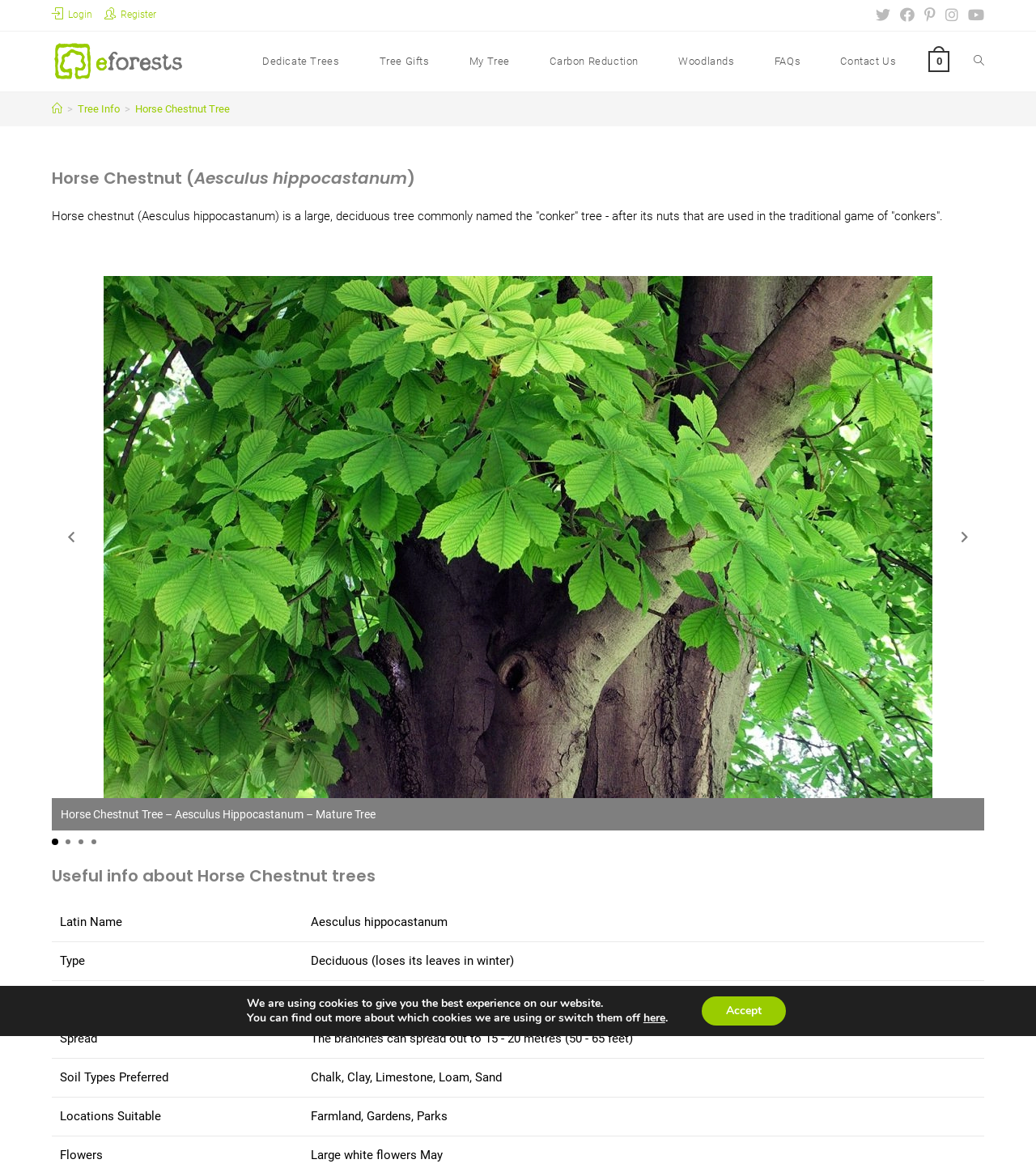Locate the bounding box of the UI element with the following description: "Horse Chestnut Tree".

[0.13, 0.088, 0.222, 0.098]